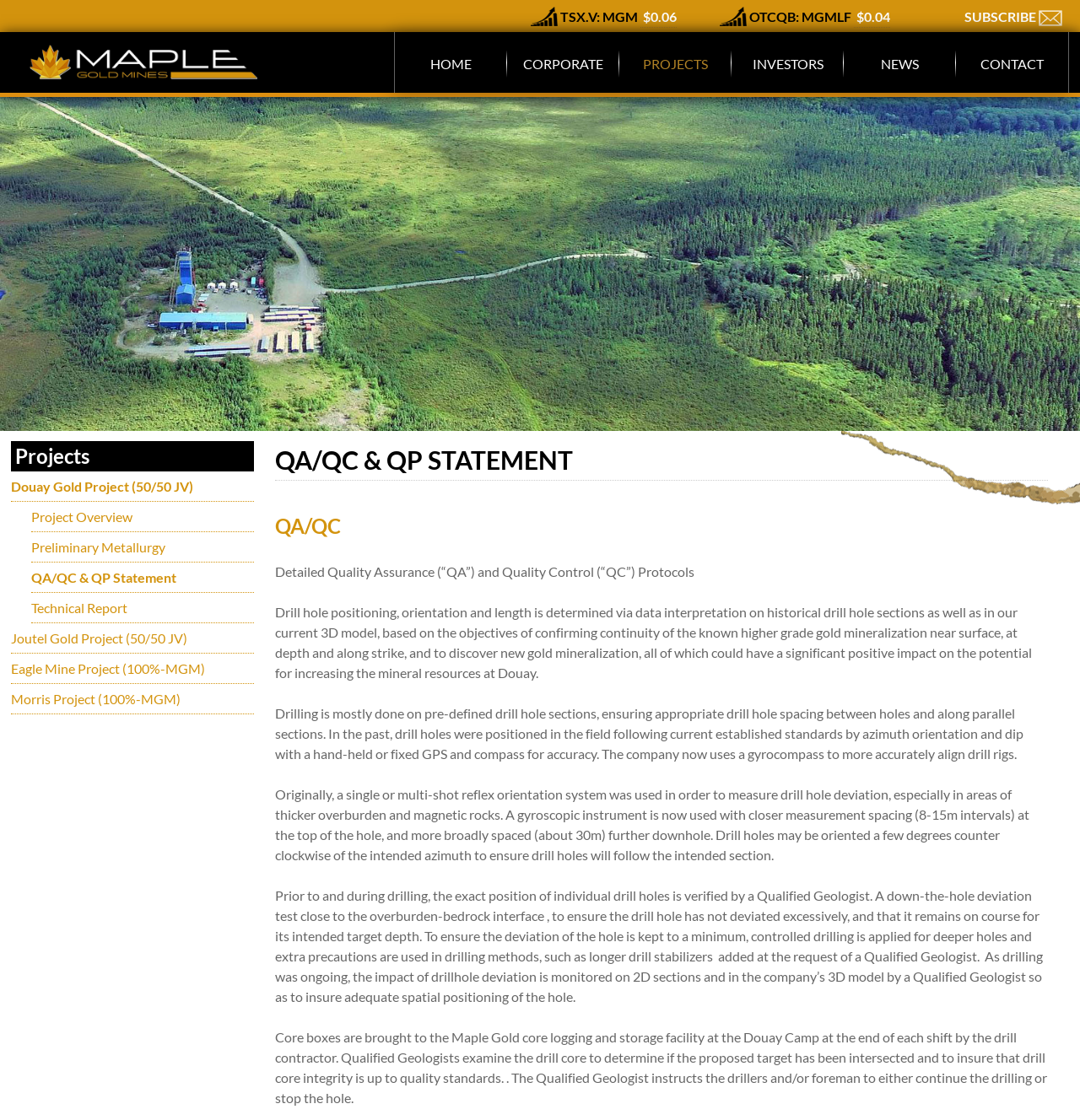Kindly determine the bounding box coordinates for the area that needs to be clicked to execute this instruction: "View the Douay Gold Project".

[0.01, 0.421, 0.235, 0.448]